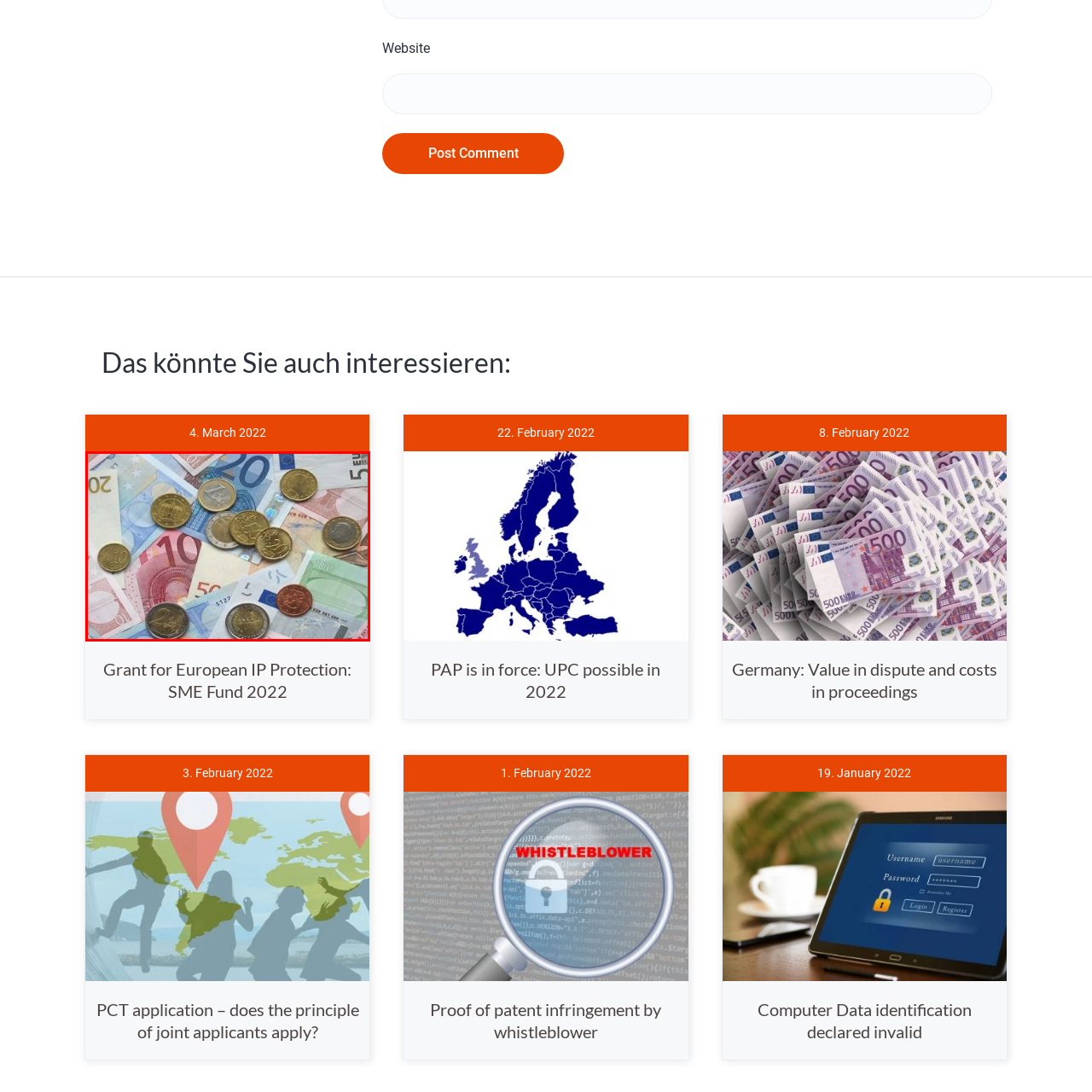Create a thorough description of the image portion outlined in red.

The image depicts an assortment of European currency, showcasing both paper bills and coins scattered across a flat surface. Prominently featured are denominations of banknotes including €10, €20, and €50, characterized by their vibrant colors and distinct designs. In addition to the bills, several coins are visible, highlighting various euro coins in different sizes, including €1, €2, and smaller denominations. This visual representation of currency not only underscores the value of the euro but also reflects a diverse accumulation of monetary resources, indicative of transactions and economic activity within the Eurozone. The image effectively conveys the significance of currency in everyday financial exchanges.